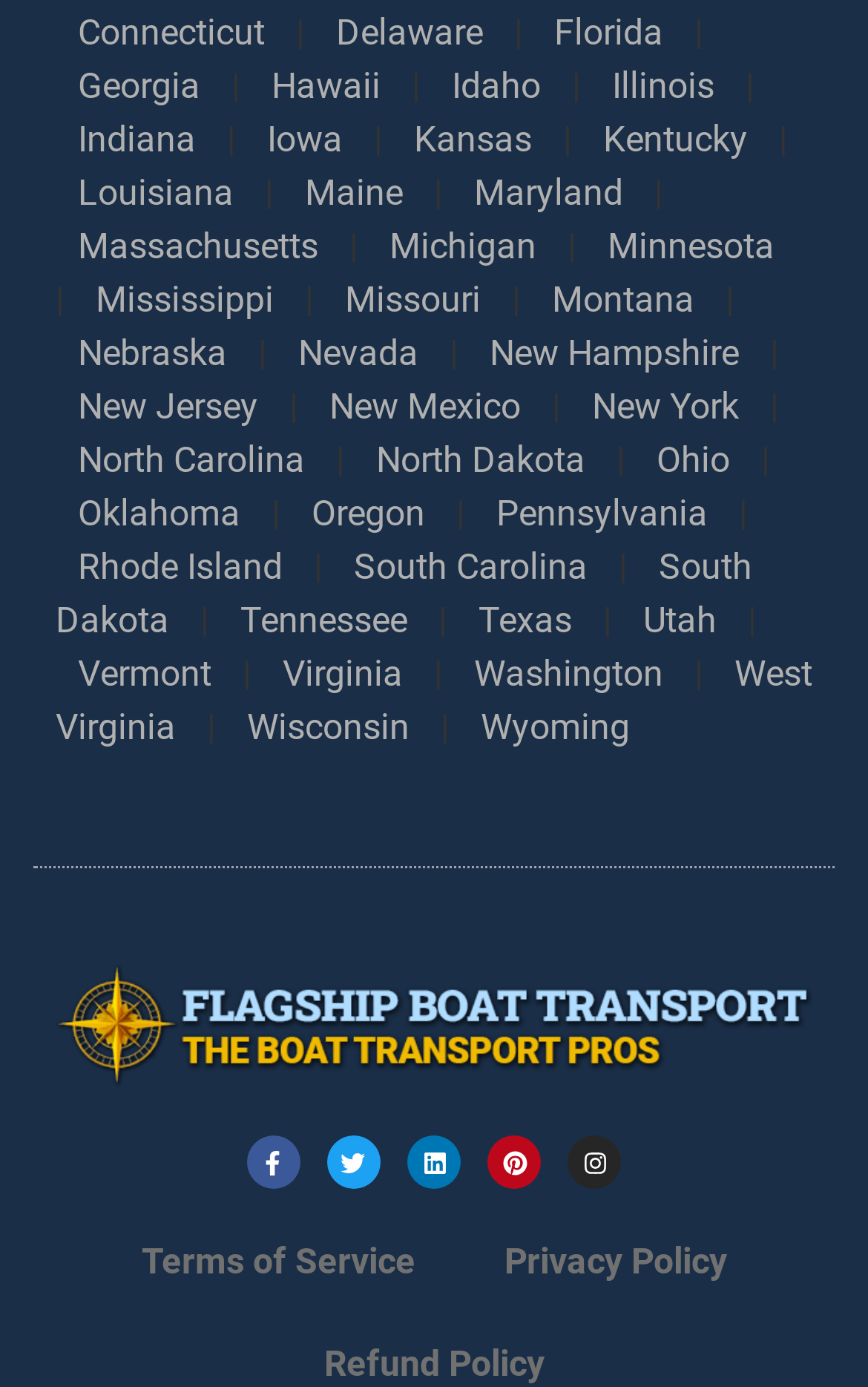How many social media links are at the bottom of the page?
Can you offer a detailed and complete answer to this question?

I can see five social media links at the bottom of the page, which are 'Facebook-f', 'Twitter', 'Linkedin', 'Pinterest', and 'Instagram'. Each of these links has an associated image.